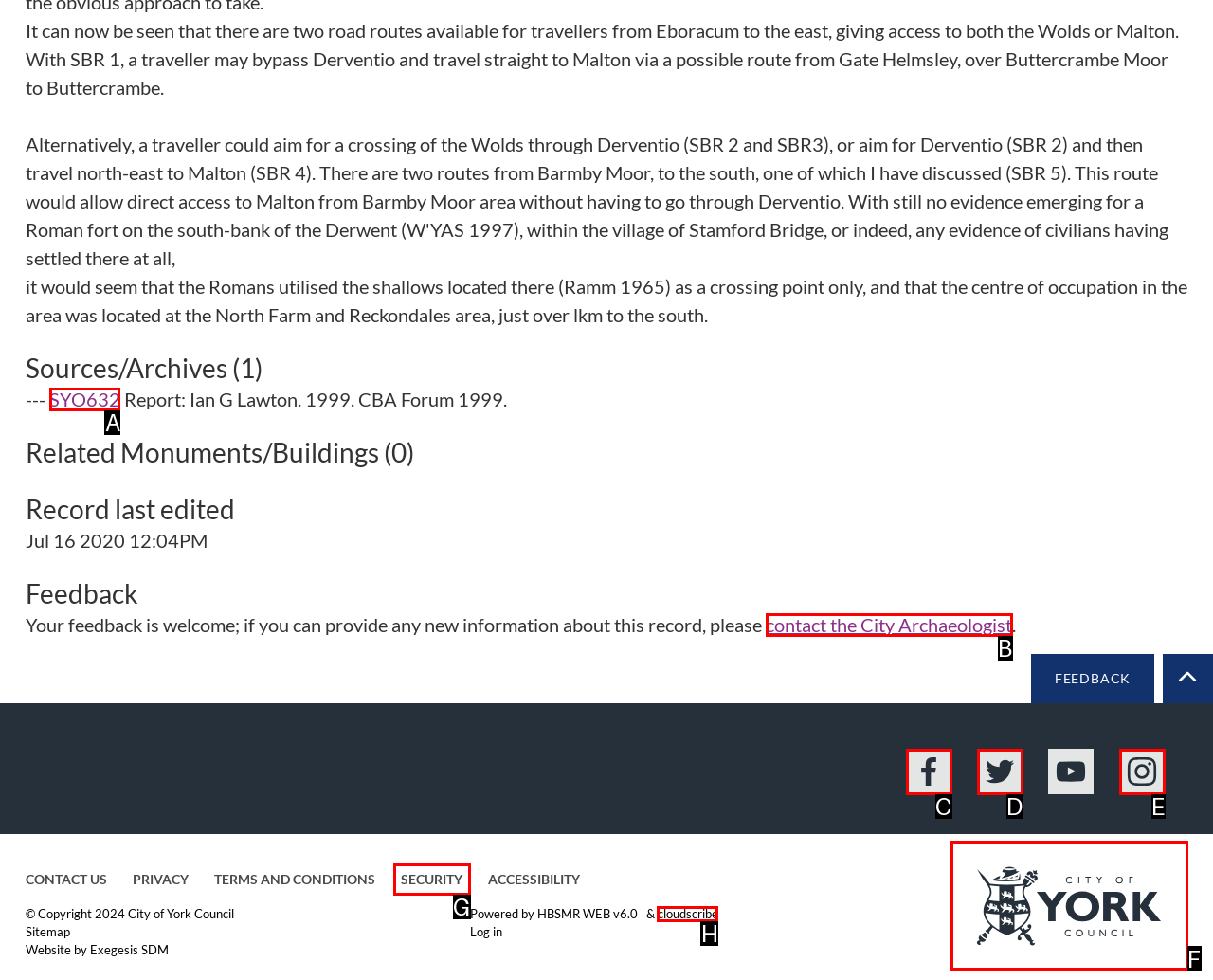Determine which HTML element I should select to execute the task: Click on the 'SYO632' link
Reply with the corresponding option's letter from the given choices directly.

A